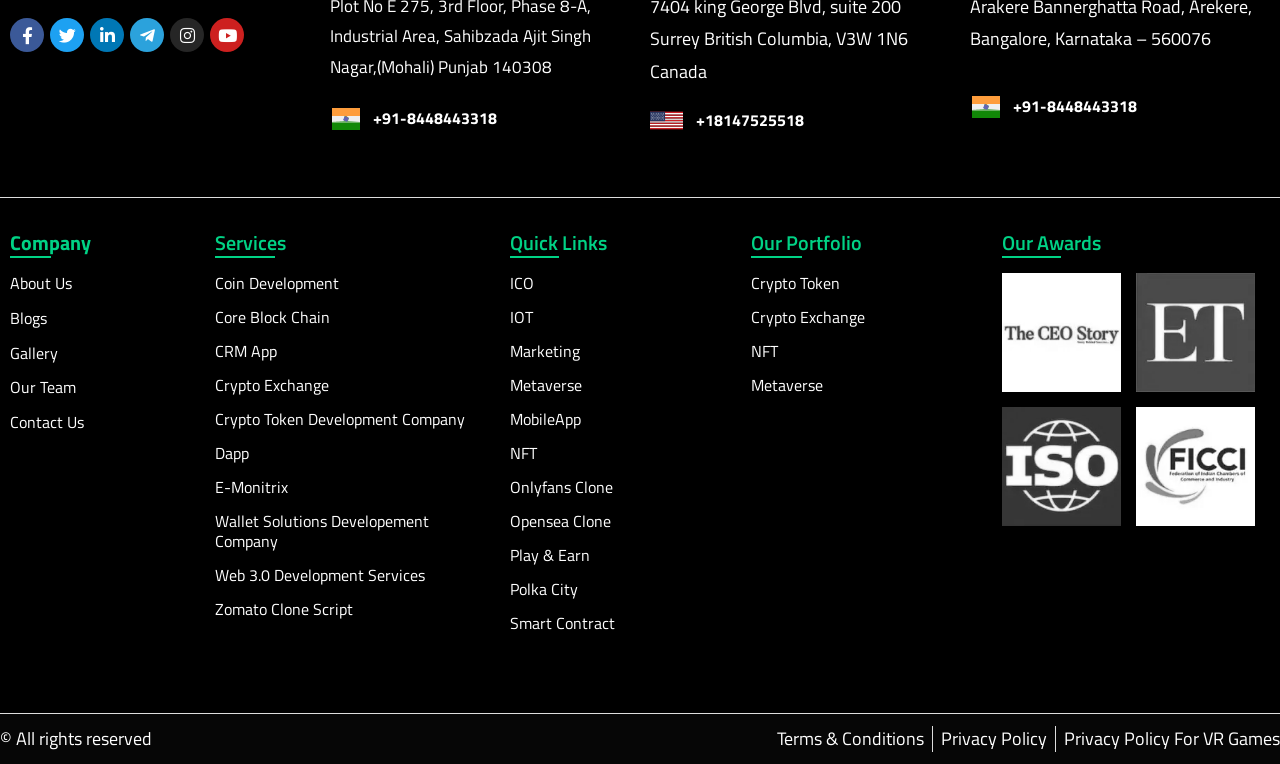Determine the bounding box coordinates (top-left x, top-left y, bottom-right x, bottom-right y) of the UI element described in the following text: ICO

[0.398, 0.357, 0.571, 0.383]